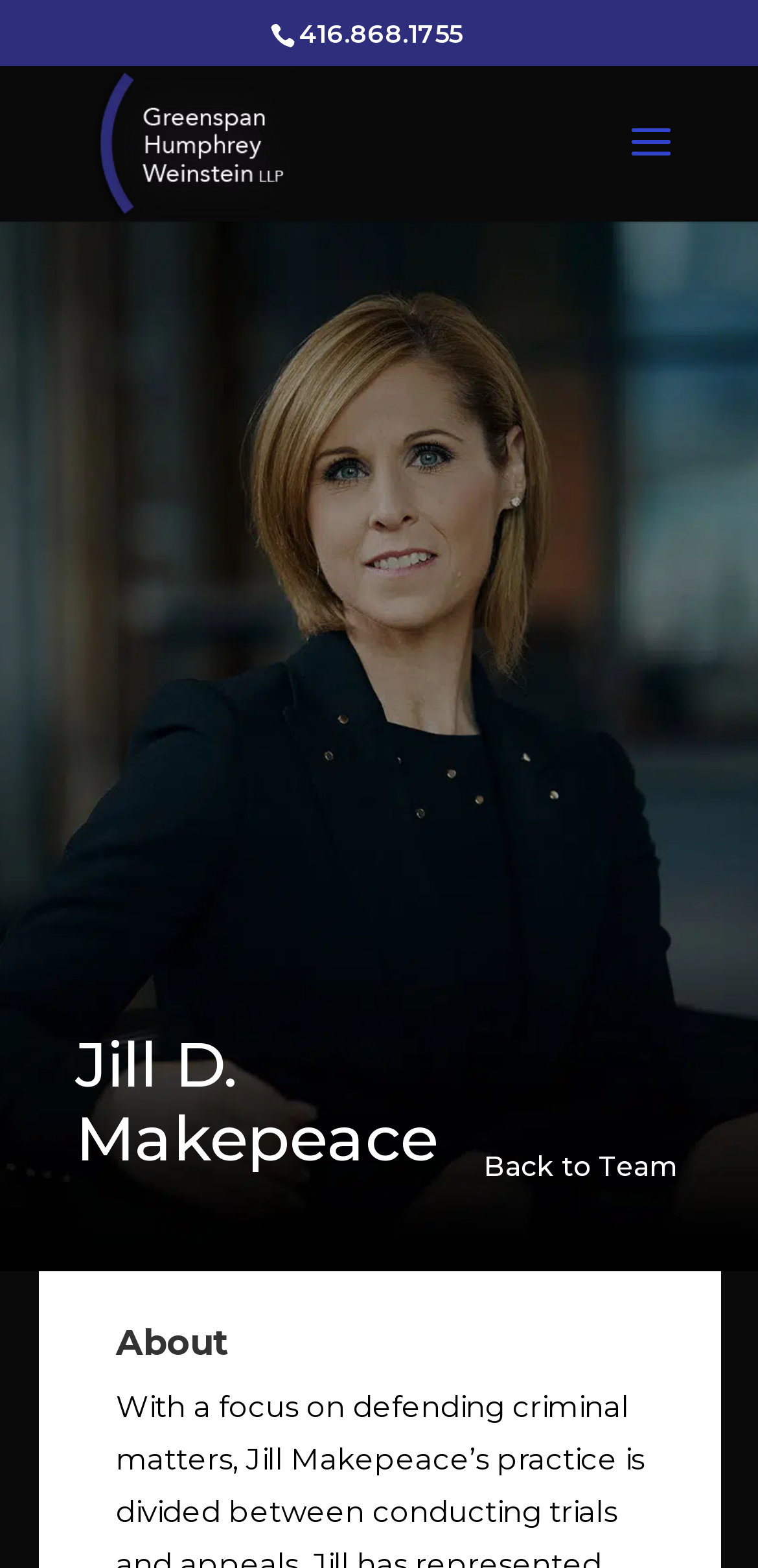Please locate and generate the primary heading on this webpage.

Jill D. Makepeace